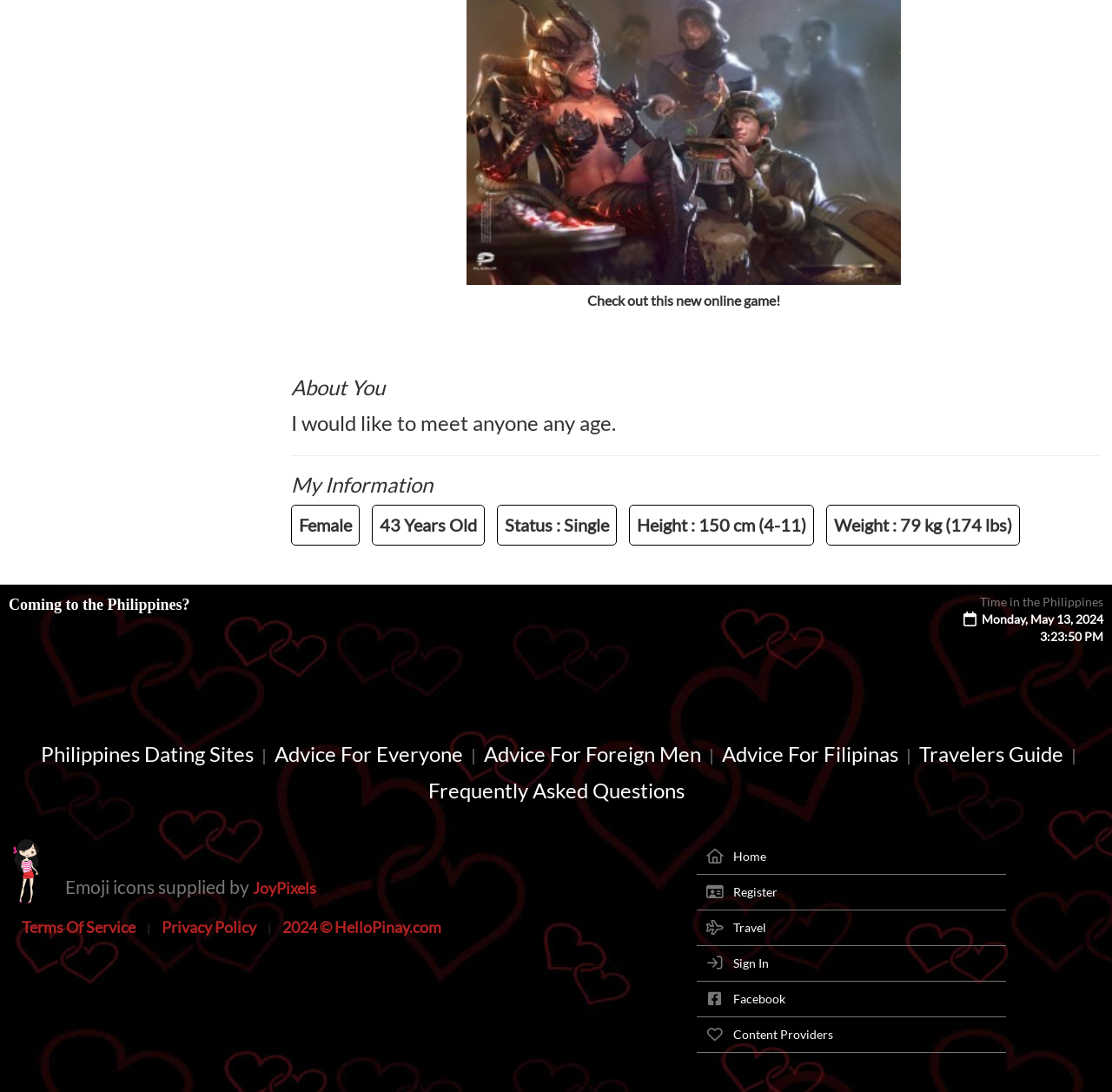Find and indicate the bounding box coordinates of the region you should select to follow the given instruction: "Click the 'How To Turn Up Hot Water Heater?' link".

None